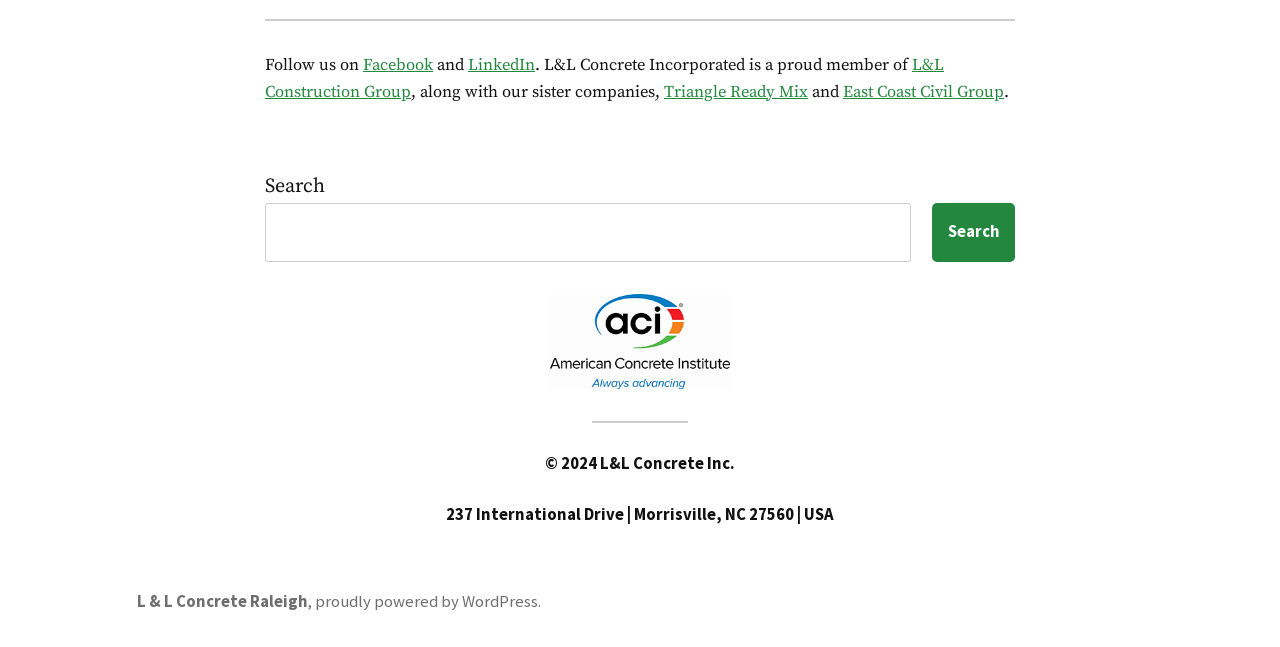Locate the bounding box coordinates of the clickable part needed for the task: "Search for something".

[0.207, 0.313, 0.712, 0.404]